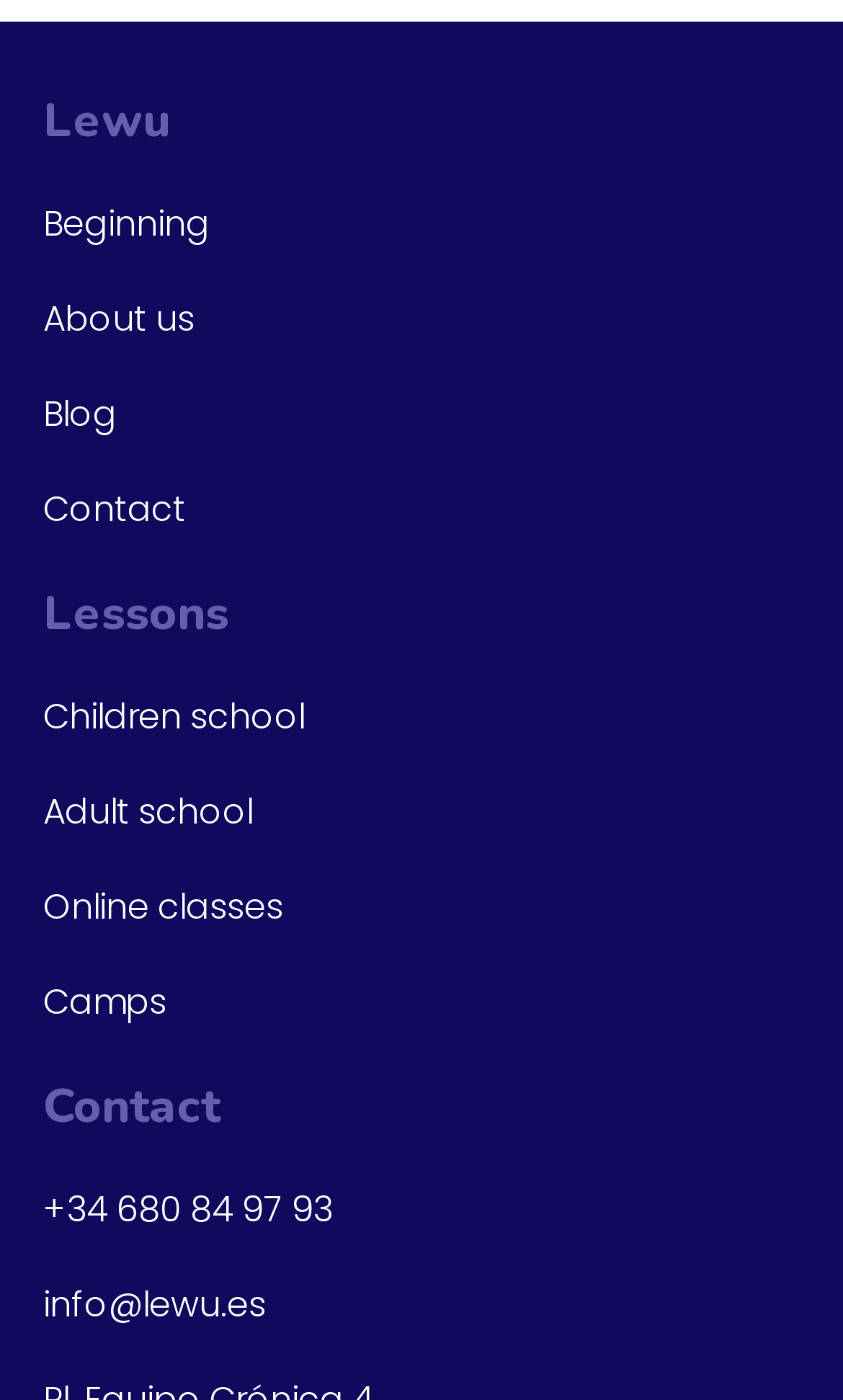Please specify the bounding box coordinates of the clickable region to carry out the following instruction: "read the blog". The coordinates should be four float numbers between 0 and 1, in the format [left, top, right, bottom].

[0.051, 0.277, 0.949, 0.314]